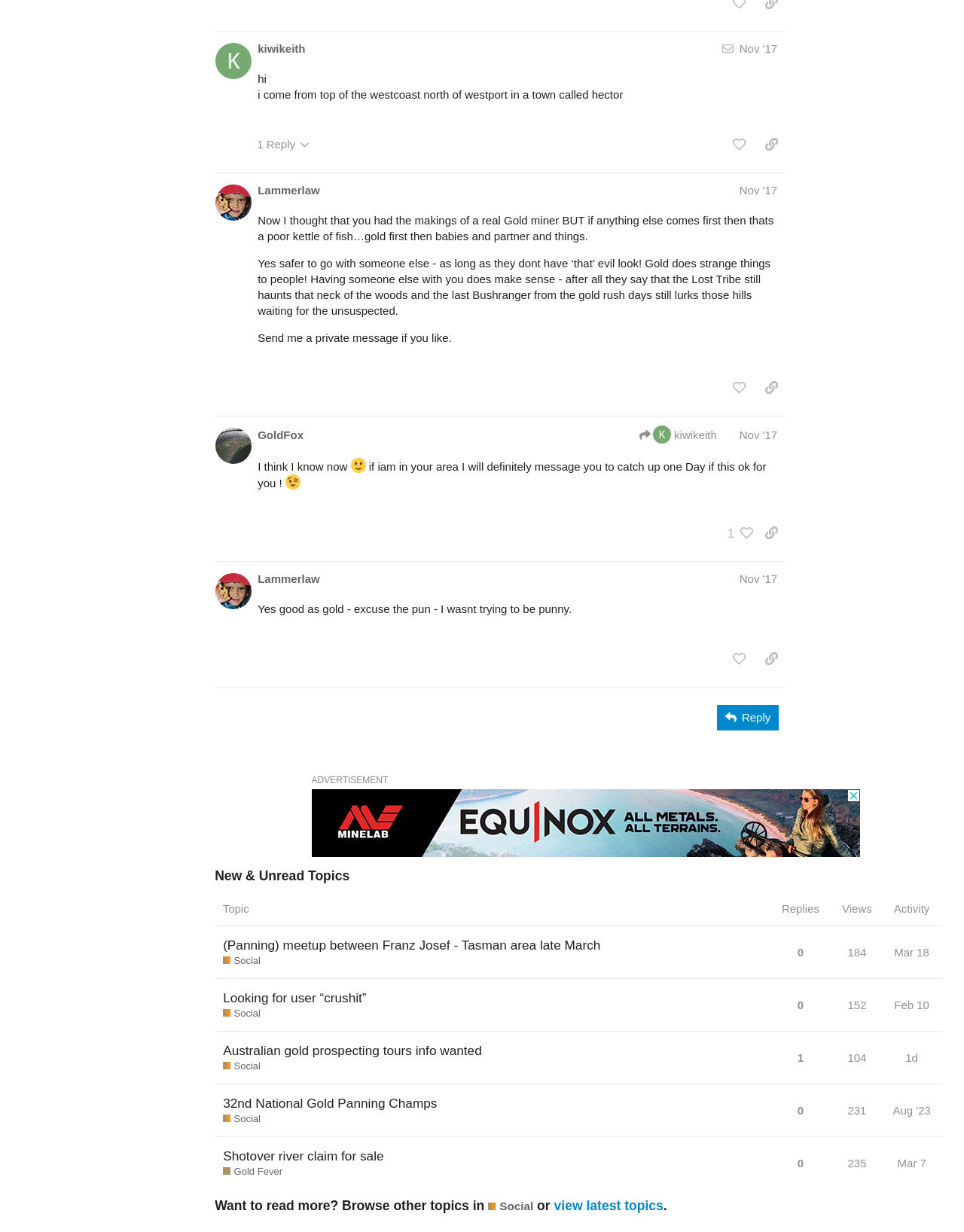Can you show the bounding box coordinates of the region to click on to complete the task described in the instruction: "Like the post by kiwikeith"?

[0.752, 0.107, 0.781, 0.128]